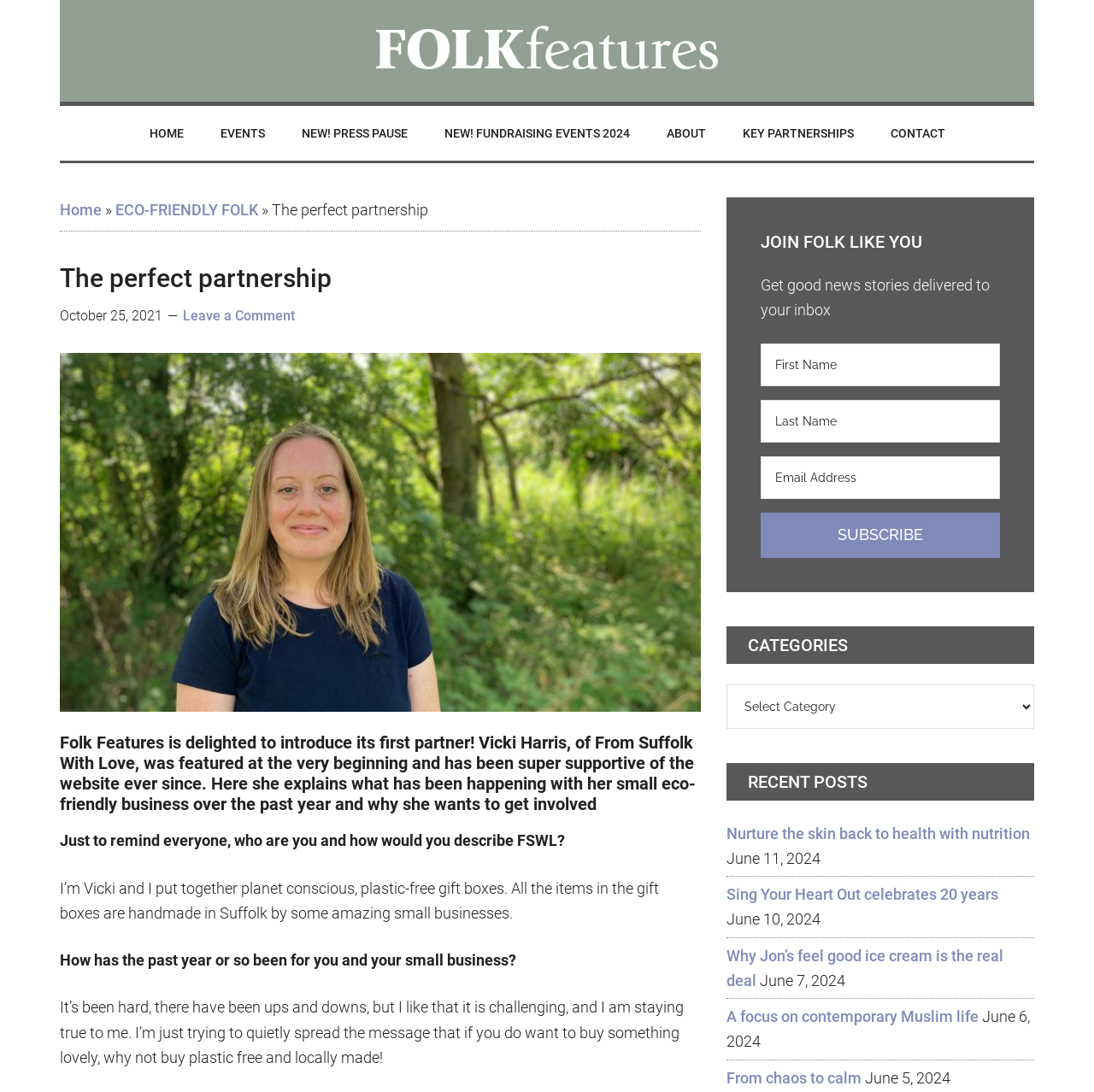Kindly provide the bounding box coordinates of the section you need to click on to fulfill the given instruction: "Click the 'HOME' link".

[0.121, 0.097, 0.183, 0.147]